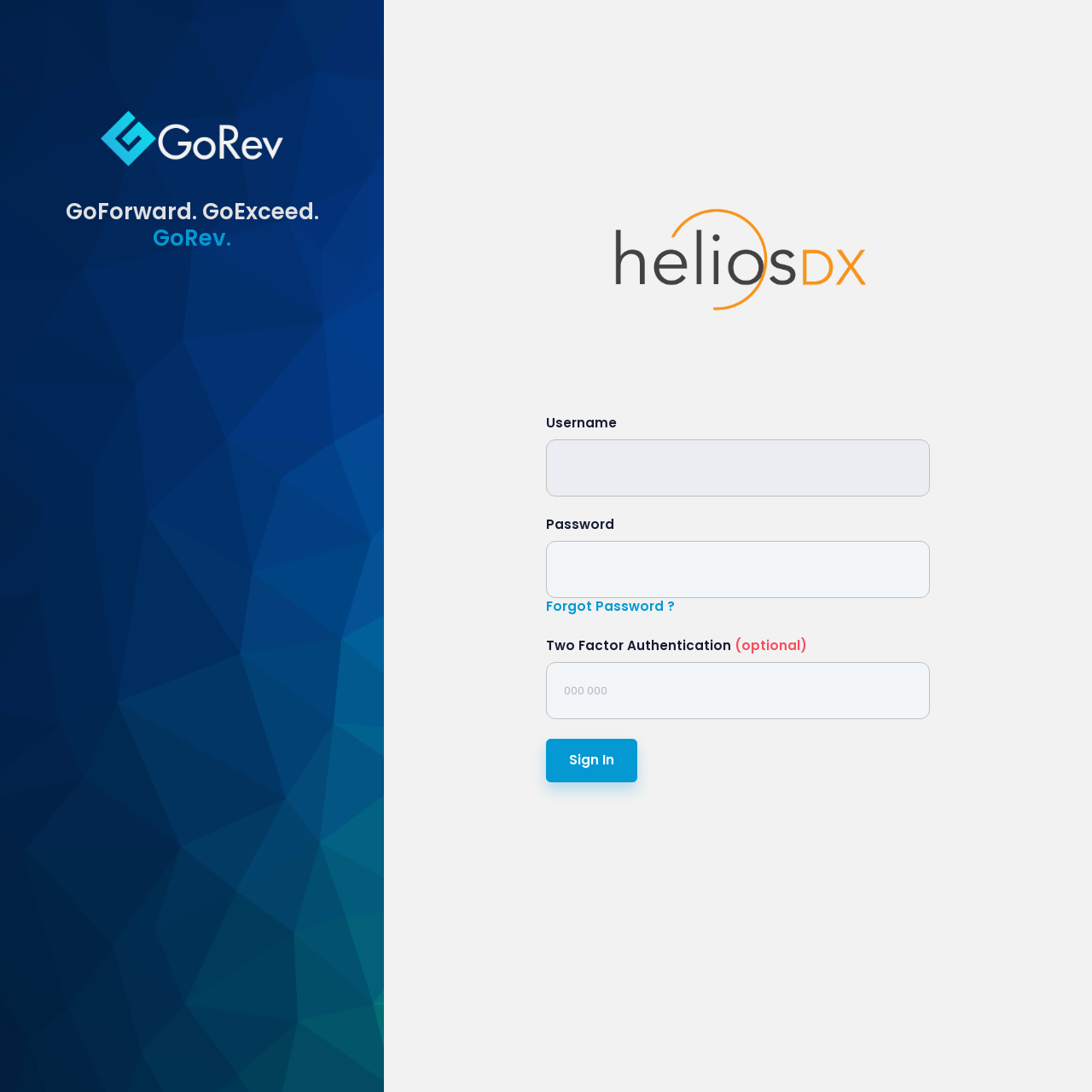Respond to the following query with just one word or a short phrase: 
What is the button at the bottom of the login form for?

Sign In